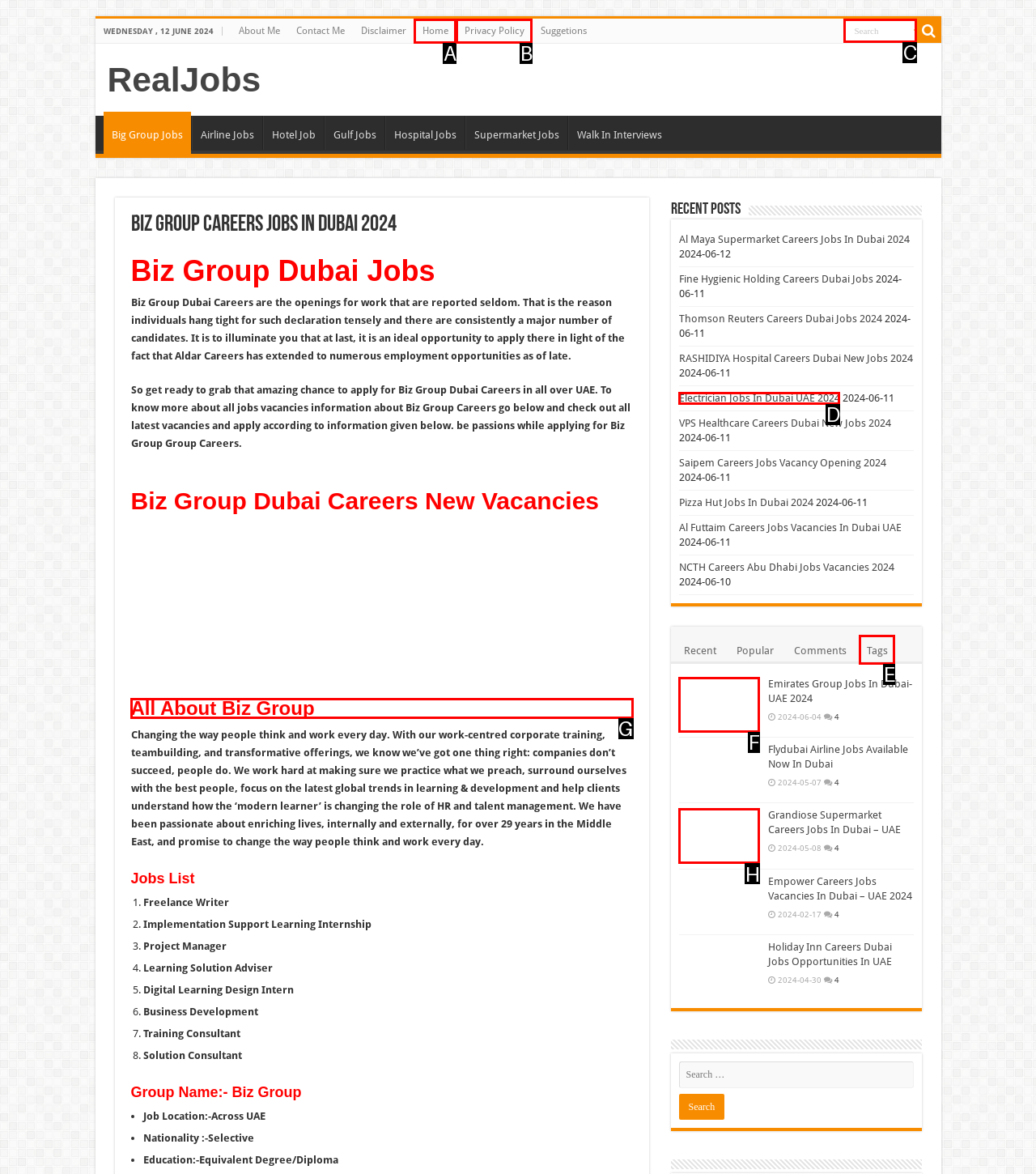Indicate the UI element to click to perform the task: Learn more about Biz Group. Reply with the letter corresponding to the chosen element.

G